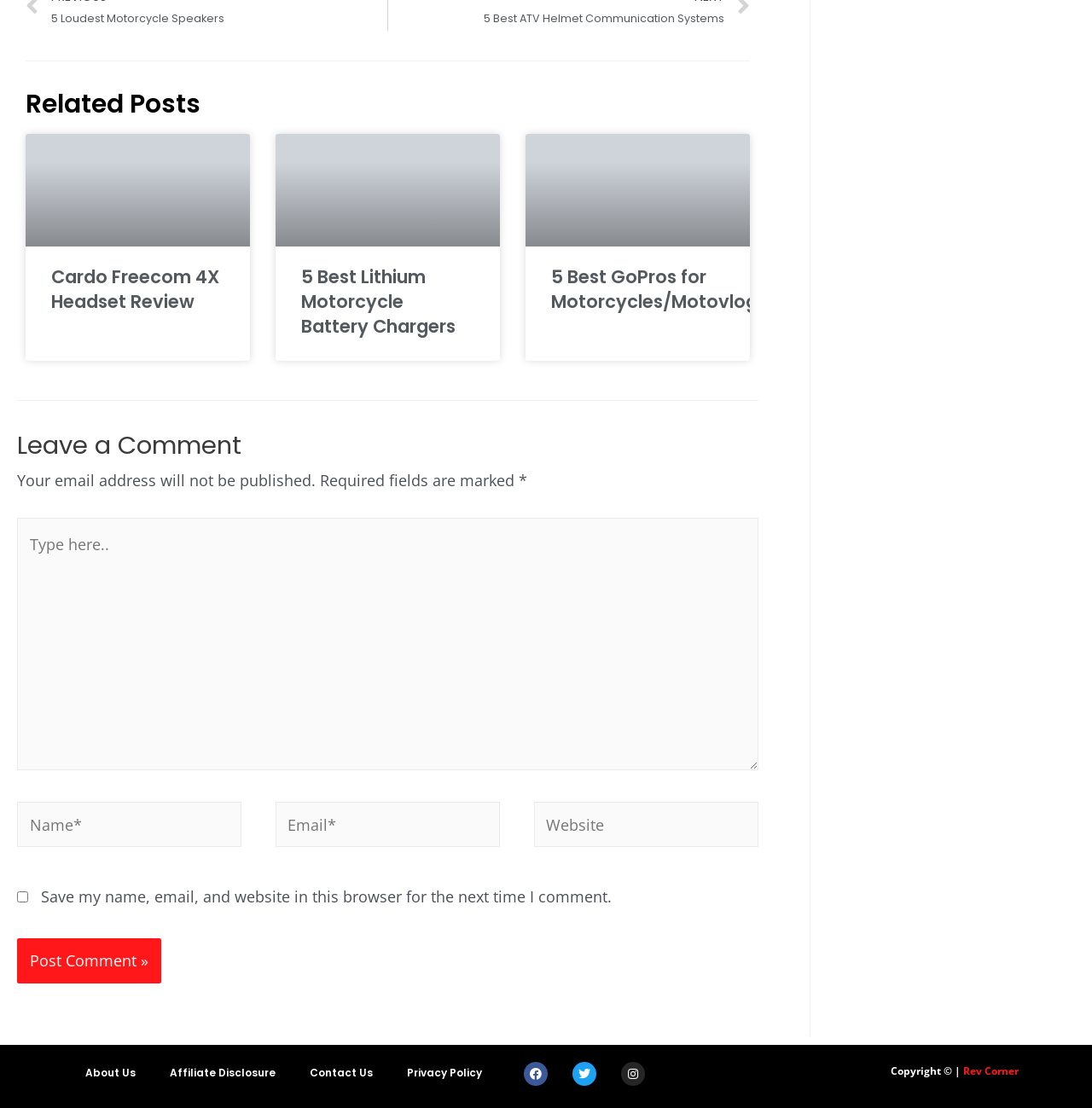Please identify the bounding box coordinates of the area I need to click to accomplish the following instruction: "Read the article 'Make Leicester buzz, Martyn'".

None